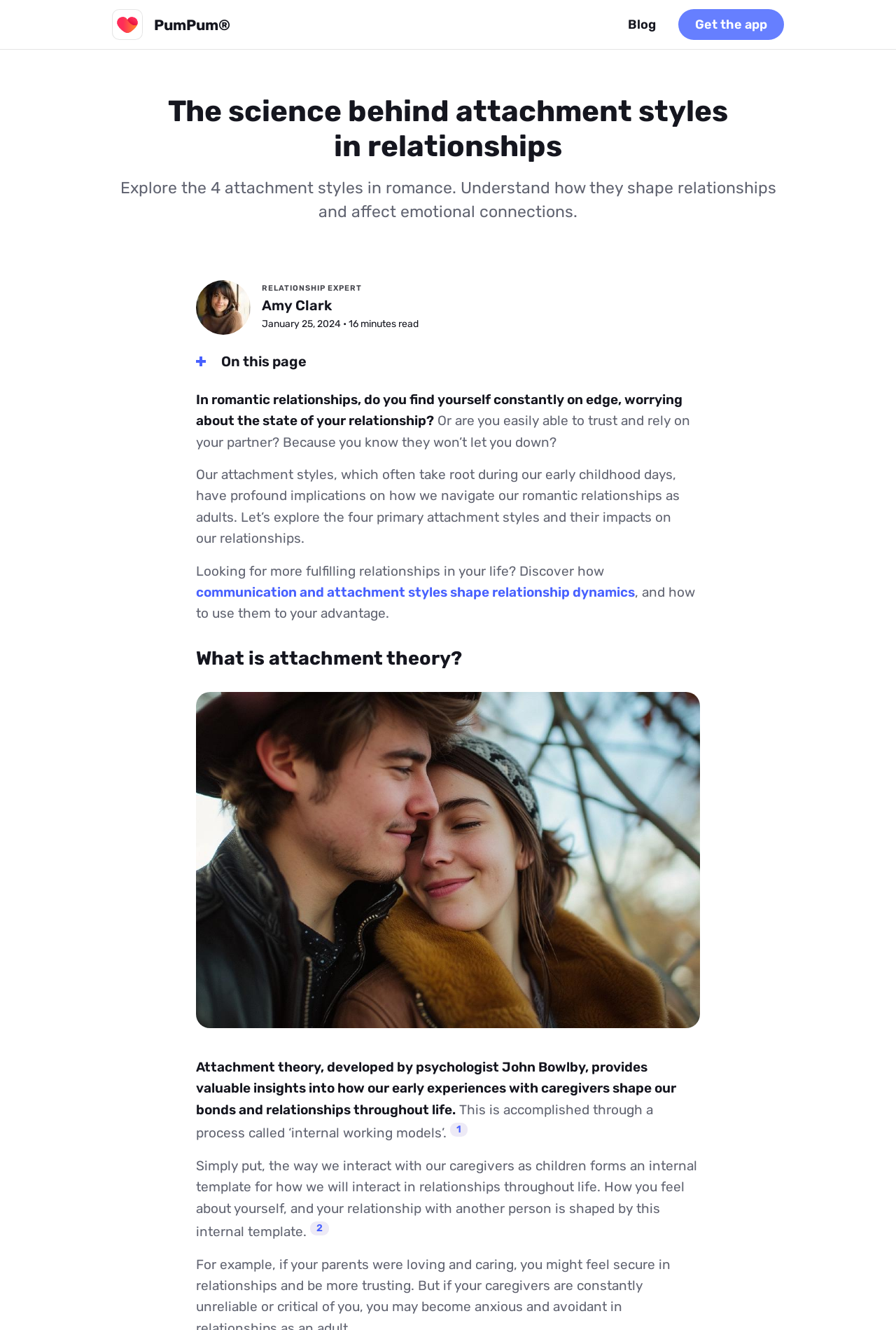Please answer the following question using a single word or phrase: 
How many languages are available for selection?

3